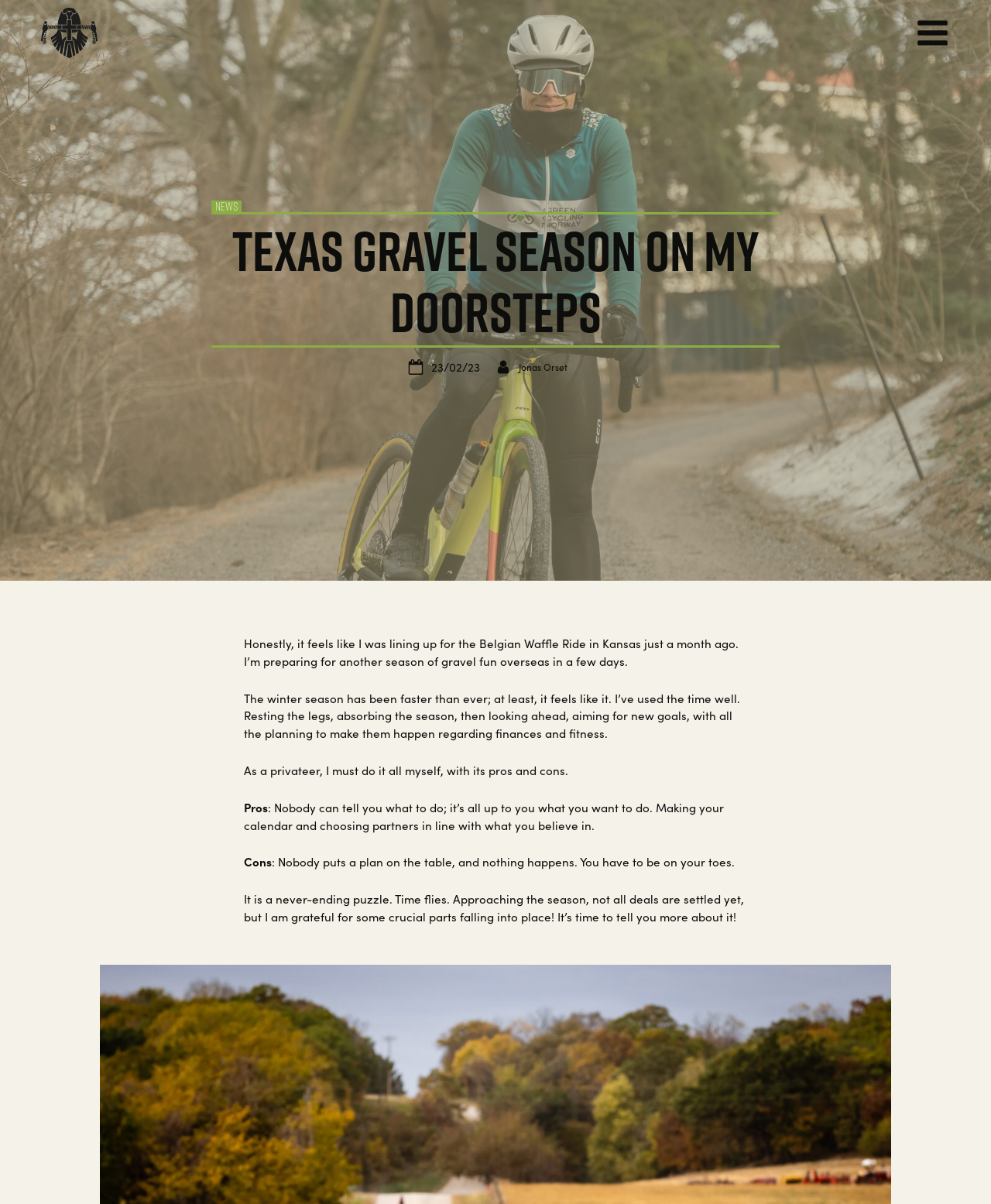What is the author's name?
Provide a well-explained and detailed answer to the question.

The author's name can be found in the text 'Jonas Orset' which is located below the calendar icon and the date '23/02/23'.